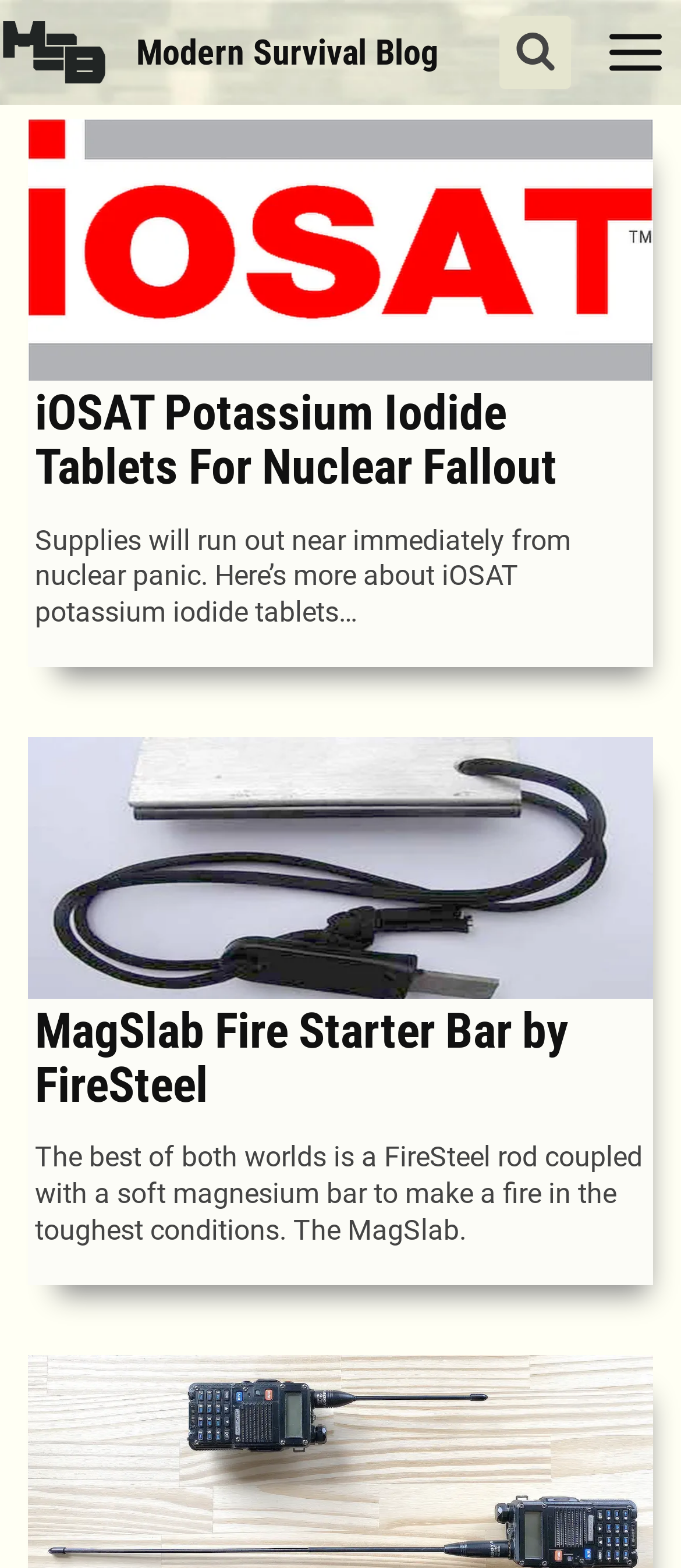Using the details in the image, give a detailed response to the question below:
What is the function of the 'View Search Form' button?

The 'View Search Form' button is located at the top right corner of the webpage, and its purpose is to allow users to view the search form, likely to search for content on the website.